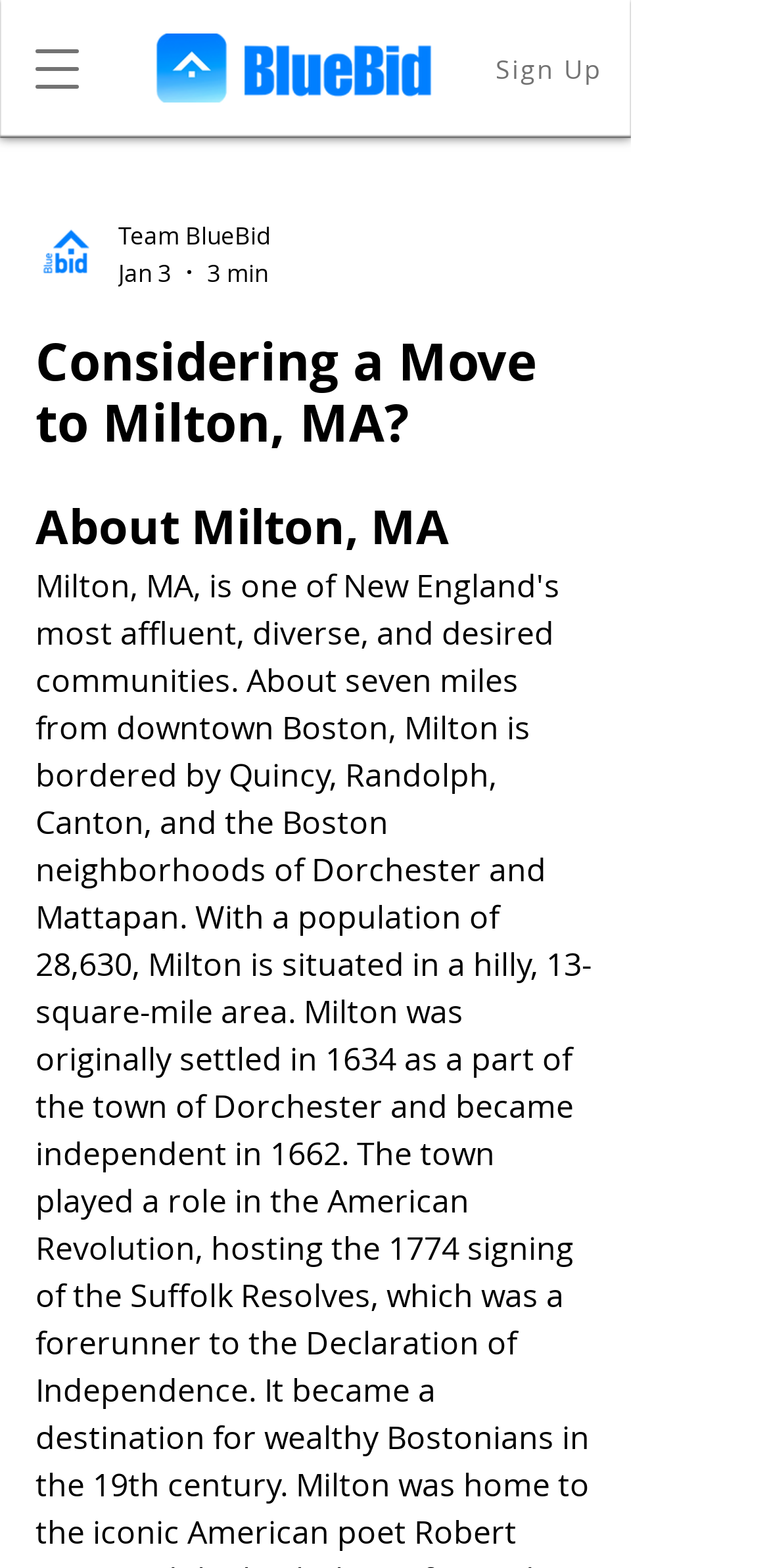Please give a concise answer to this question using a single word or phrase: 
What is the date of the article?

Jan 3